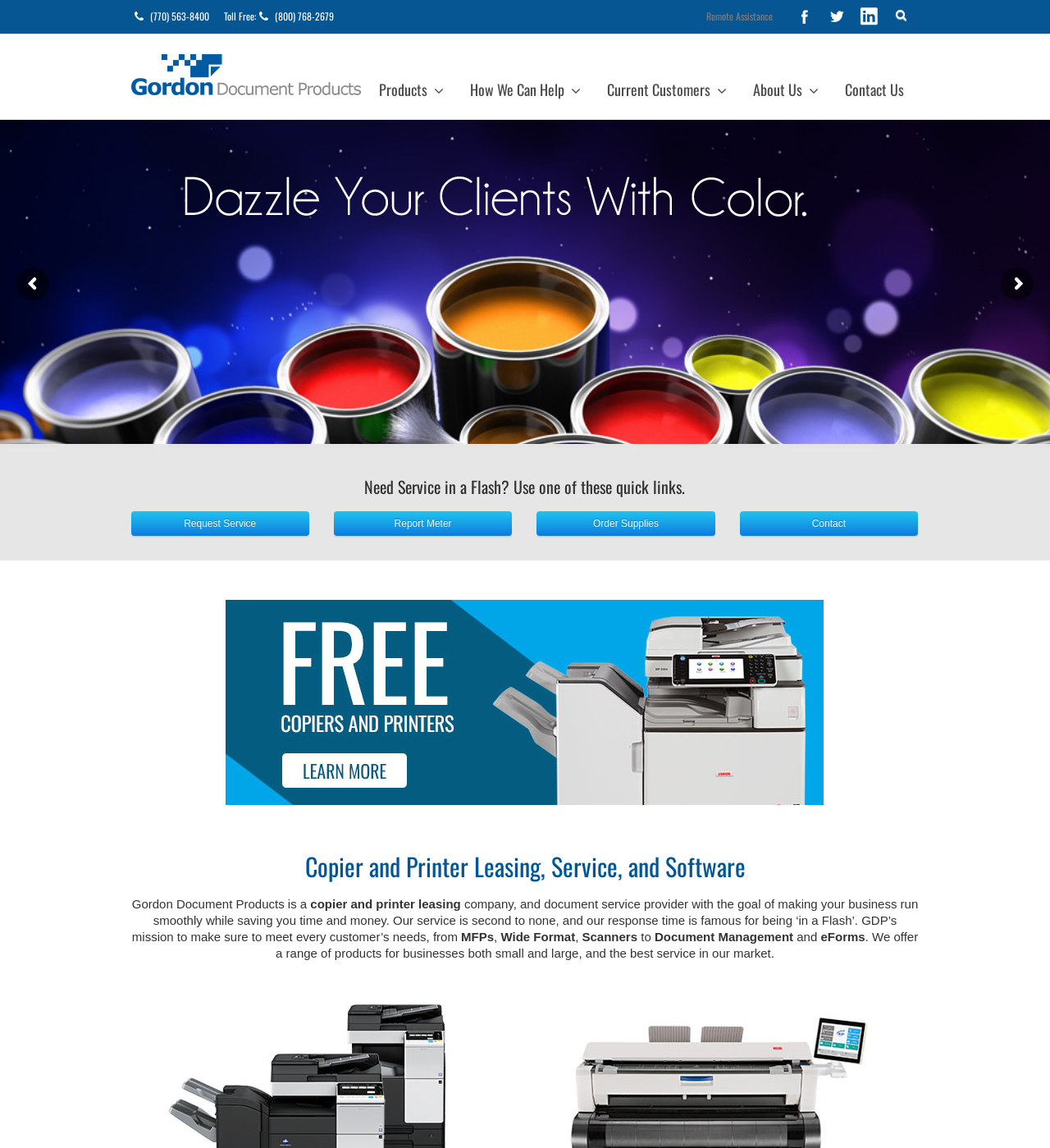Please provide a one-word or phrase answer to the question: 
What is the company's phone number?

(770) 563-8400